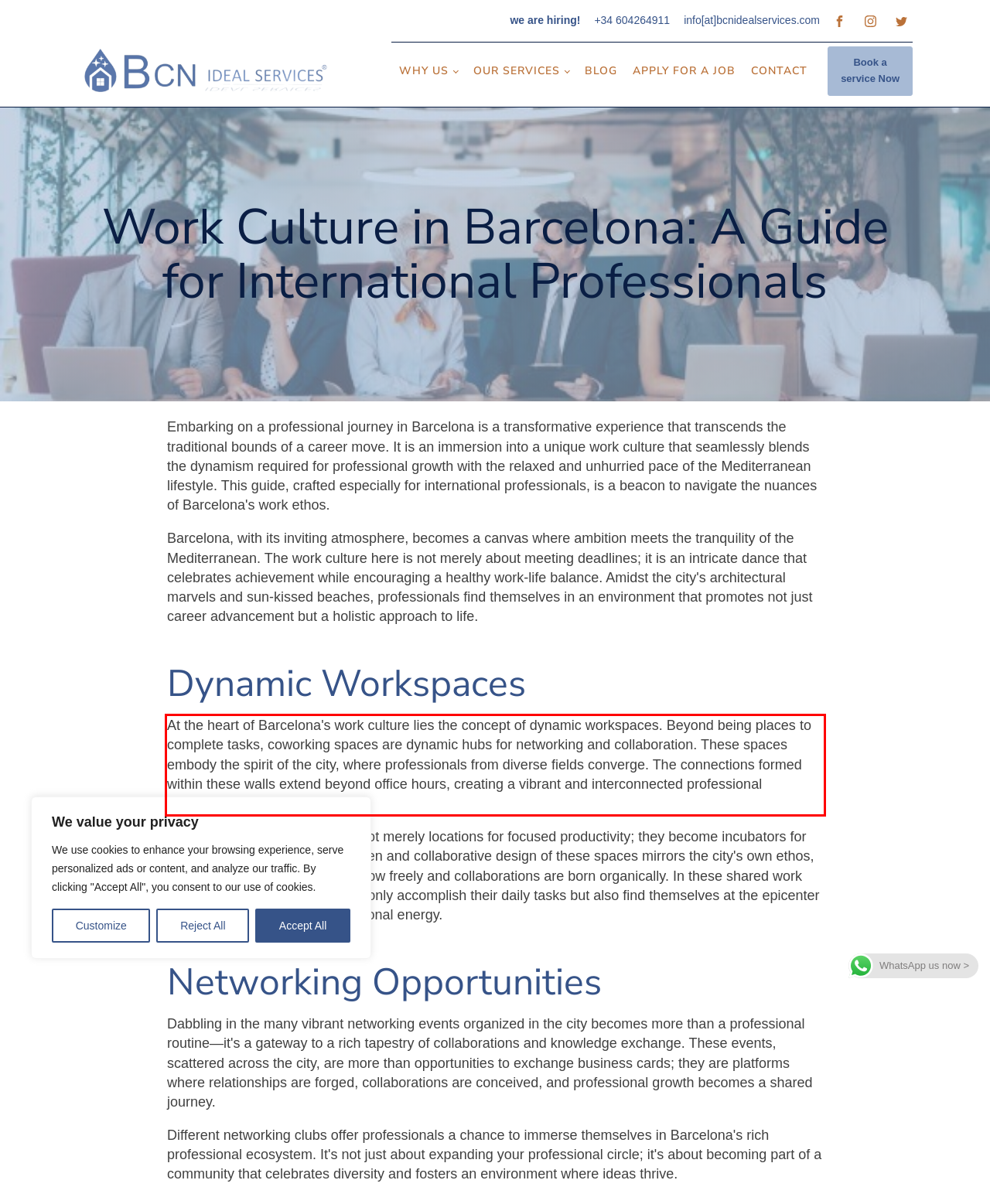You are given a screenshot with a red rectangle. Identify and extract the text within this red bounding box using OCR.

At the heart of Barcelona's work culture lies the concept of dynamic workspaces. Beyond being places to complete tasks, coworking spaces are dynamic hubs for networking and collaboration. These spaces embody the spirit of the city, where professionals from diverse fields converge. The connections formed within these walls extend beyond office hours, creating a vibrant and interconnected professional community.